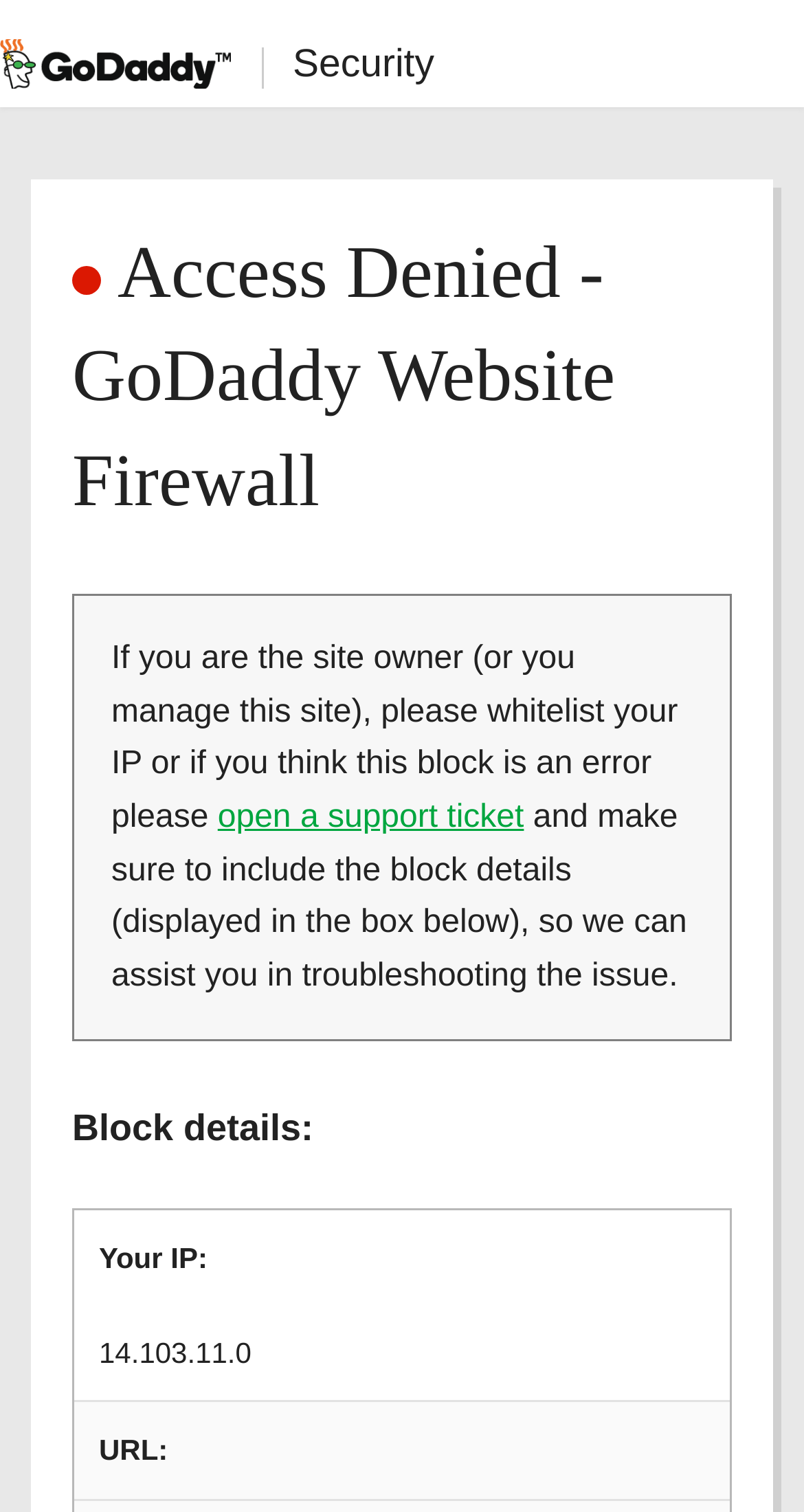What should the site owner do if they think this block is an error?
Based on the image, please offer an in-depth response to the question.

According to the webpage, if the site owner thinks that the block is an error, they should open a support ticket and include the block details displayed on the webpage. This will allow the support team to assist in troubleshooting the issue.